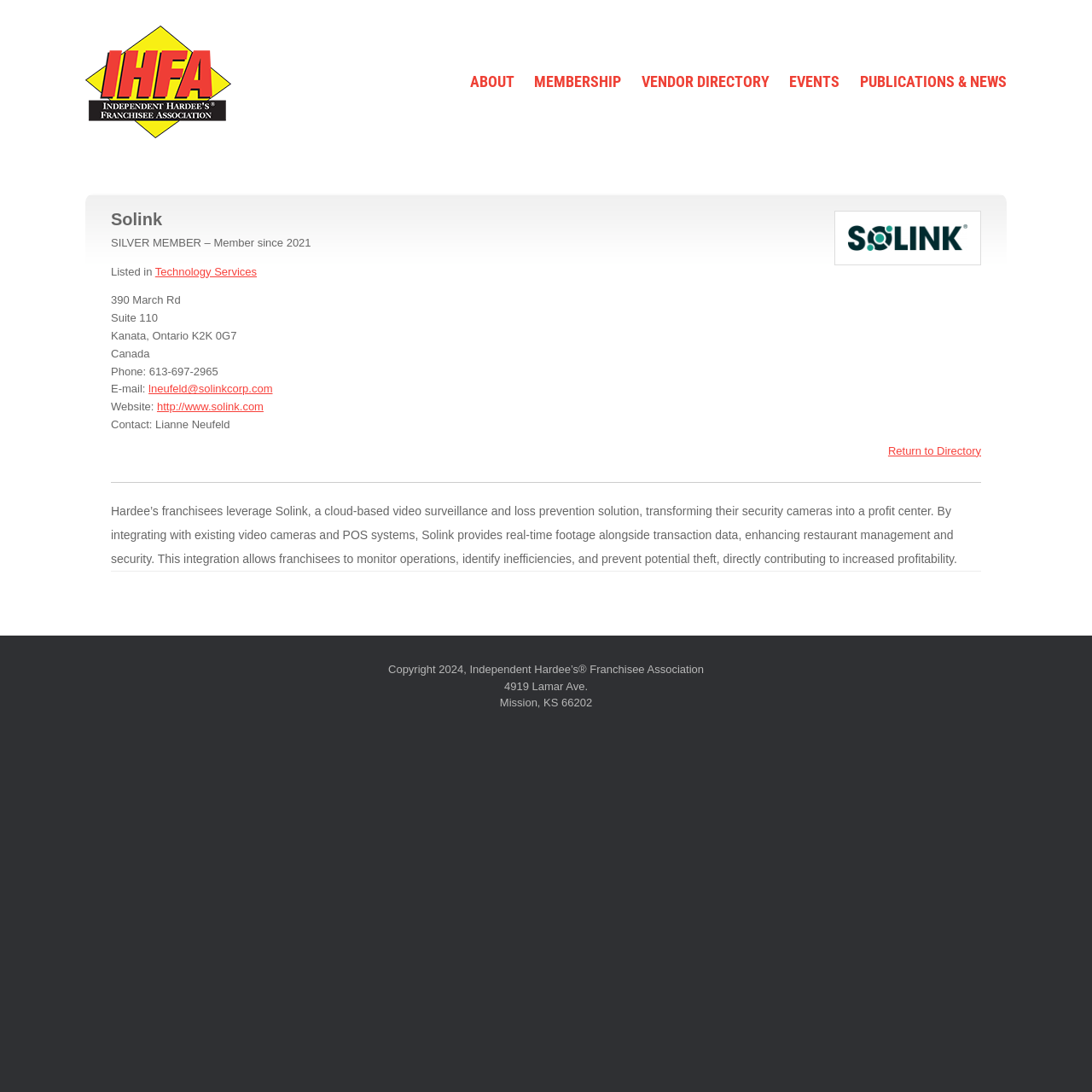Respond with a single word or phrase to the following question:
What is the purpose of Solink's solution?

To enhance restaurant management and security